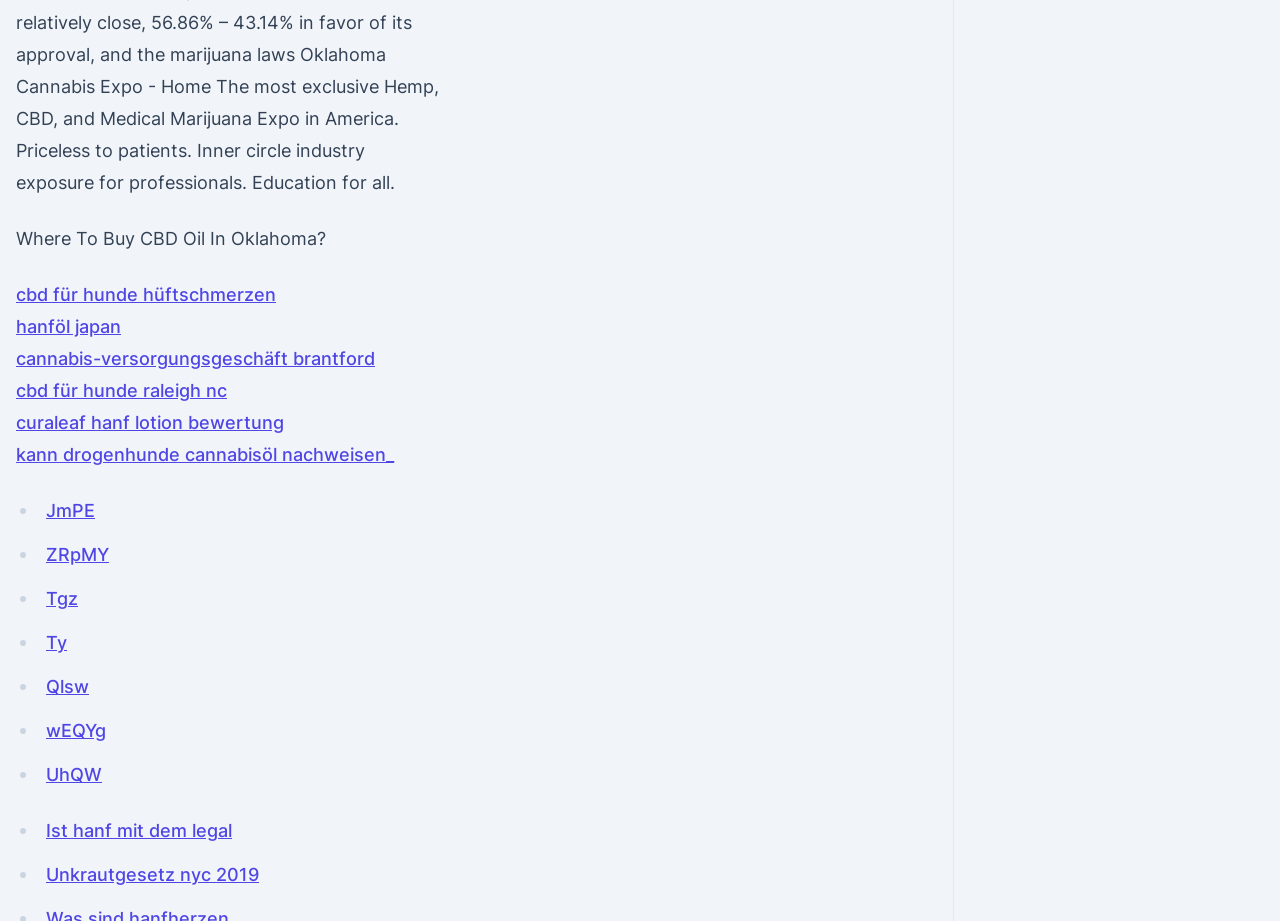Locate the bounding box coordinates of the area you need to click to fulfill this instruction: 'Read about Curaleaf hemp lotion review'. The coordinates must be in the form of four float numbers ranging from 0 to 1: [left, top, right, bottom].

[0.012, 0.447, 0.222, 0.47]